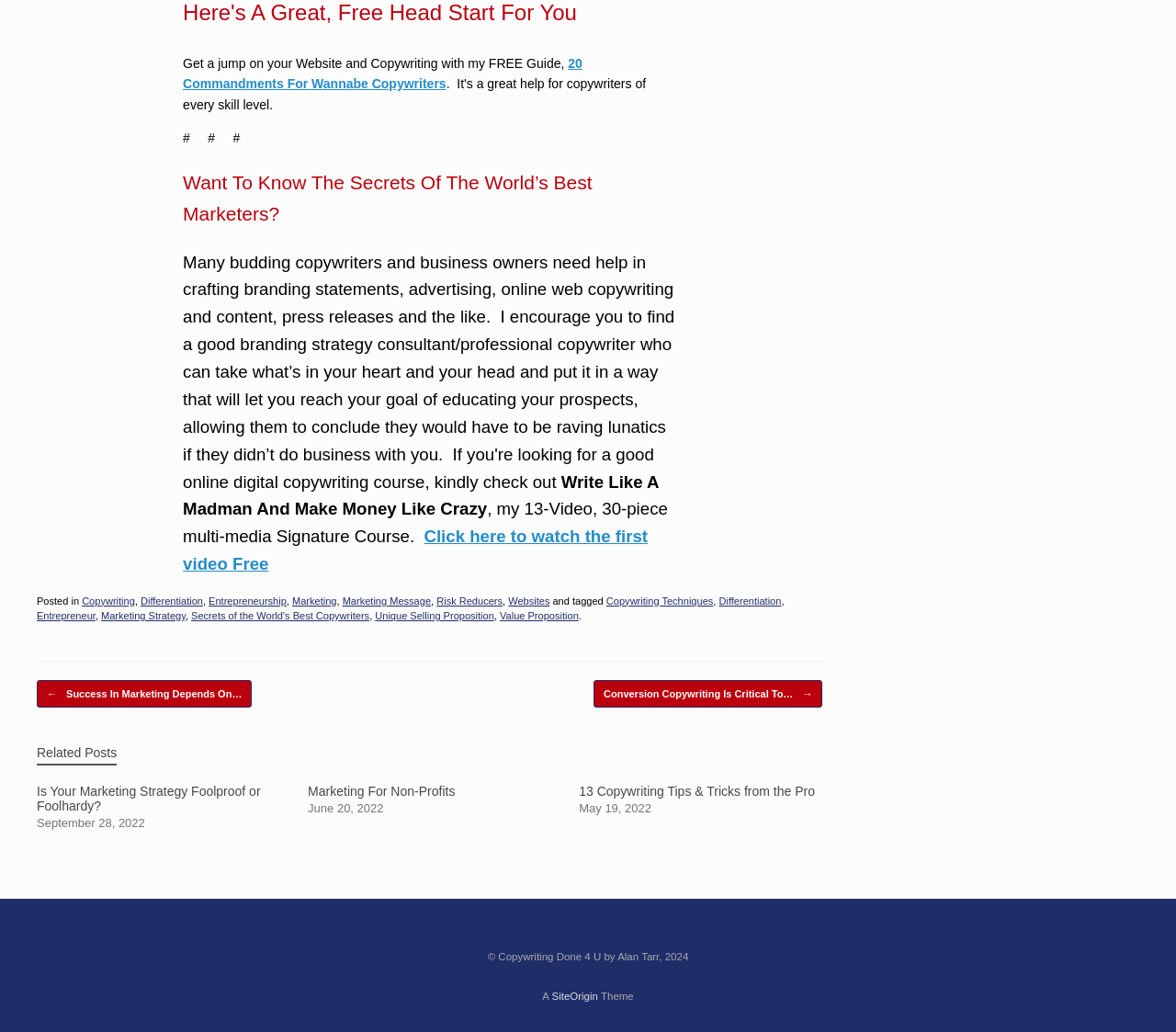What is the copyright information at the bottom of the webpage?
Using the image as a reference, give a one-word or short phrase answer.

© Copywriting Done 4 U by Alan Tarr, 2024